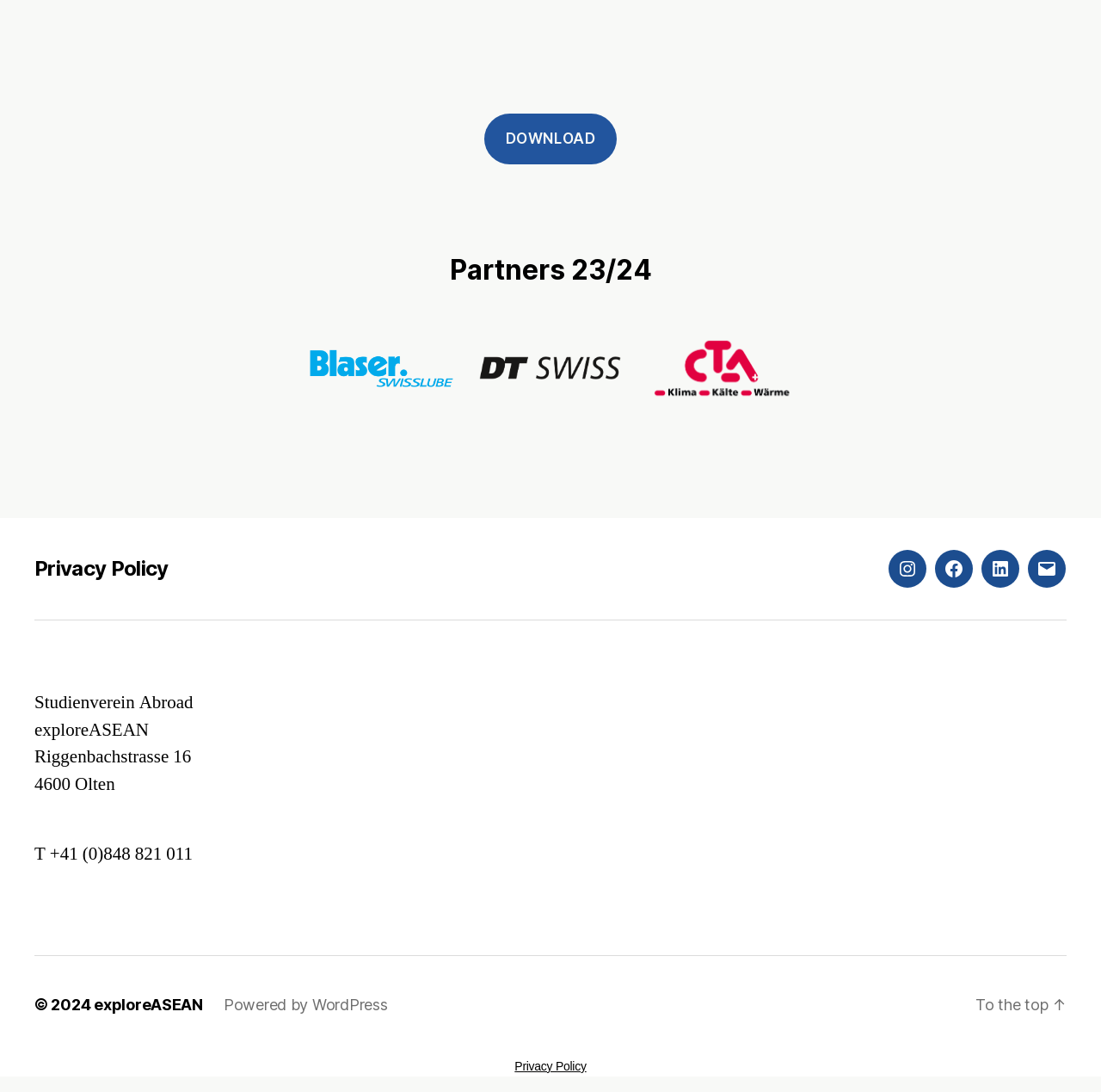Identify the bounding box of the UI element that matches this description: "Privacy Policy".

[0.467, 0.97, 0.533, 0.983]